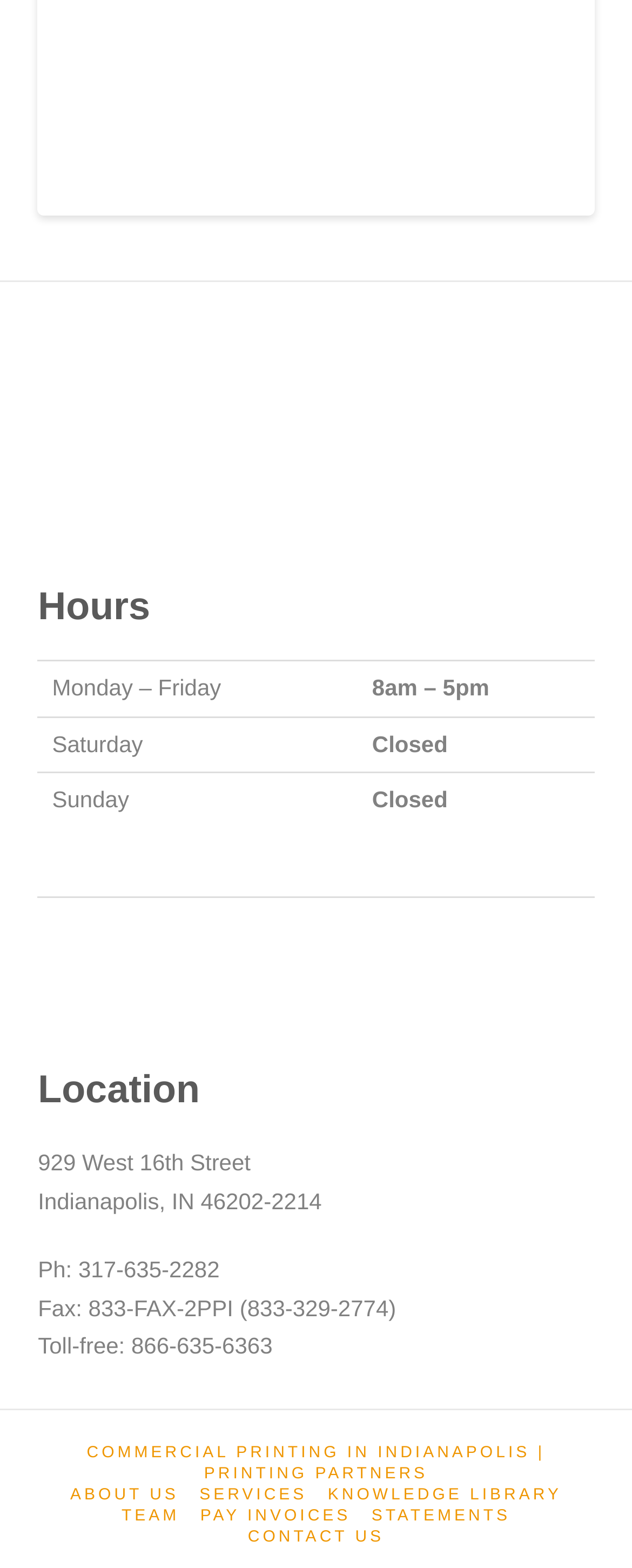Respond with a single word or phrase:
What are the business hours on Monday to Friday?

8am - 5pm